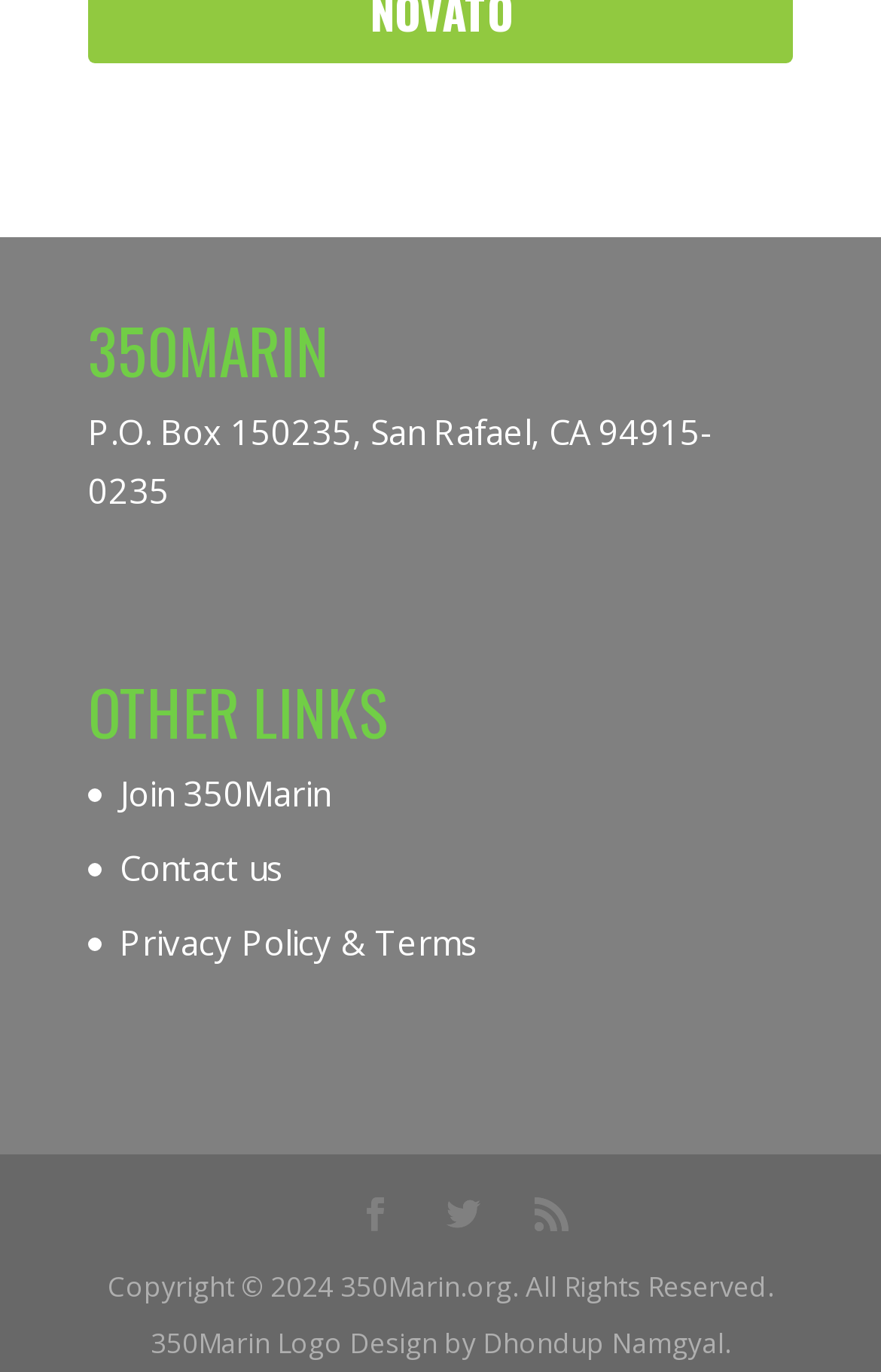How many social media links are present at the bottom of the page?
Based on the image, answer the question with as much detail as possible.

I counted the number of link elements with Unicode characters '', '', and '' at the bottom of the page, which are likely to be social media links.